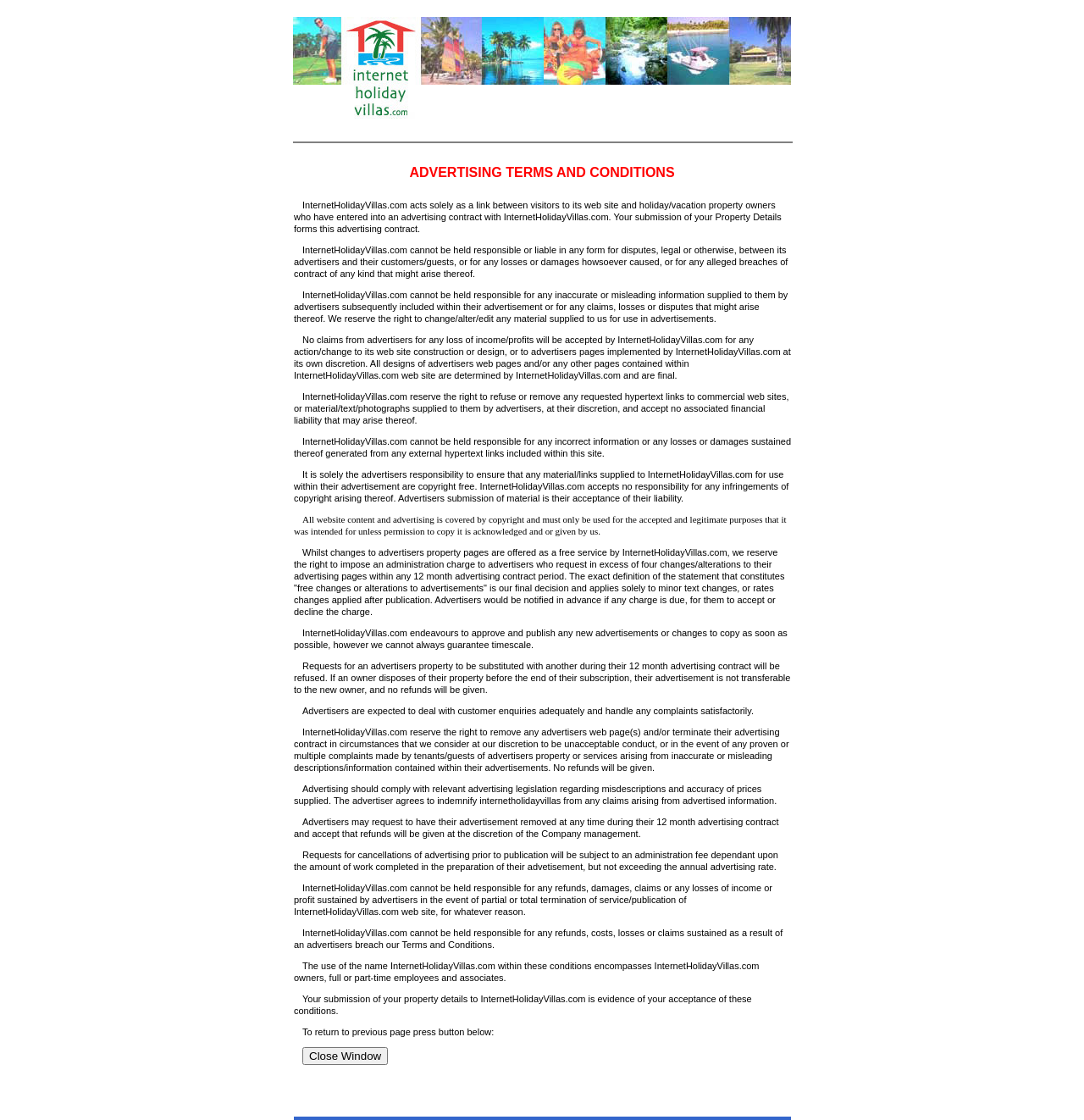Explain the webpage's layout and main content in detail.

The webpage is titled "Terms and Conditions" and appears to be a legal agreement for advertisers on the Internet Holiday Villas.com website. At the top of the page, there is a logo image of Internet Holiday Villas.com. Below the logo, there is a horizontal separator line. 

The main content of the page is divided into sections, with the first section titled "ADVERTISING TERMS AND CONDITIONS" in a prominent font. The majority of the page is dedicated to a lengthy paragraph outlining the terms and conditions of advertising on the website, including the responsibilities of advertisers, the limitations of Internet Holiday Villas.com's liability, and the rules governing advertising content and copyright.

At the bottom of the page, there is a button labeled "Close Window" that allows users to return to the previous page. The button is positioned near the bottom right corner of the page.